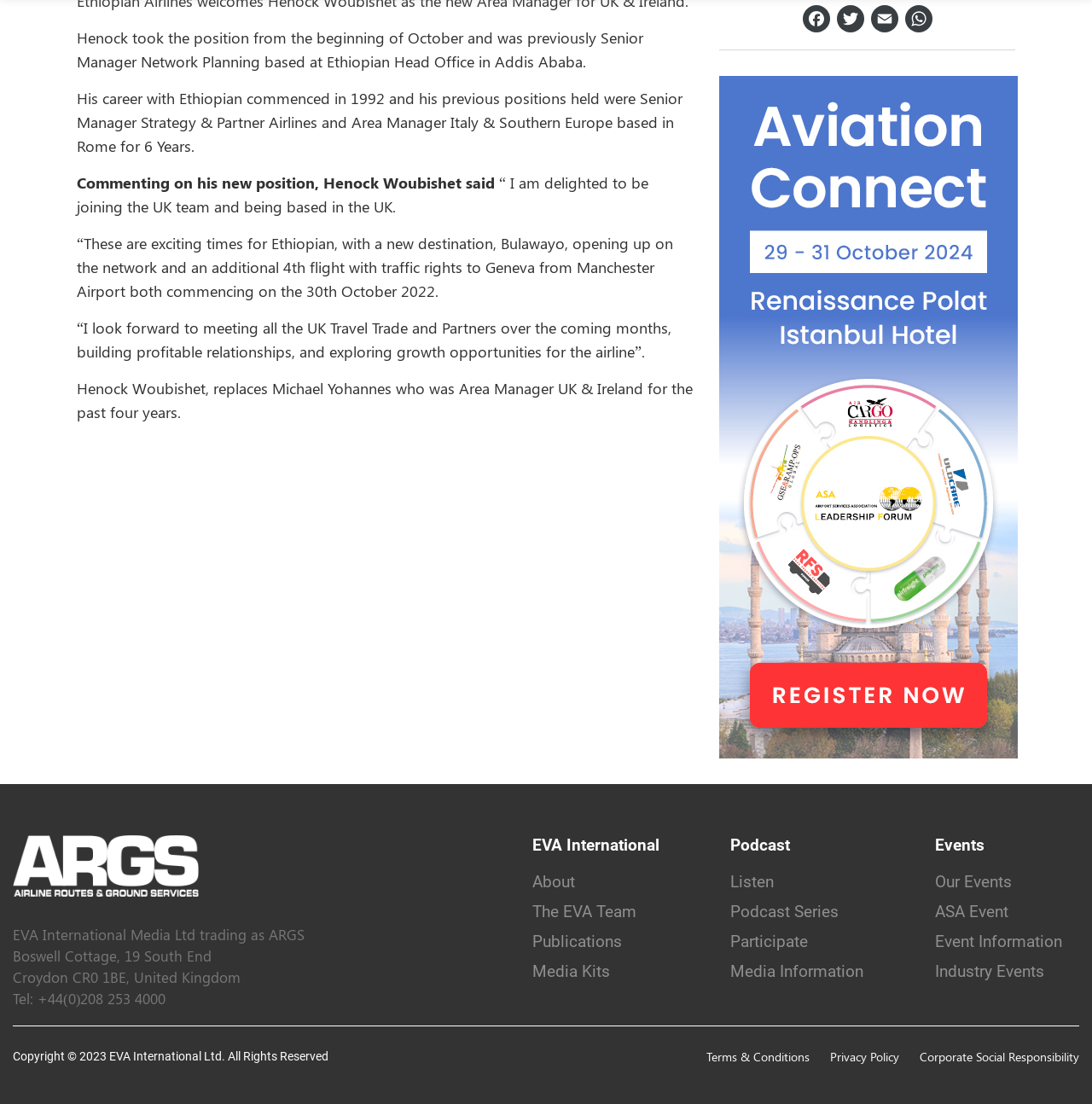Using the image as a reference, answer the following question in as much detail as possible:
What is Henock Woubishet's new position?

According to the text, Henock Woubishet replaced Michael Yohannes who was Area Manager UK & Ireland for the past four years, so Henock's new position is Area Manager UK & Ireland.